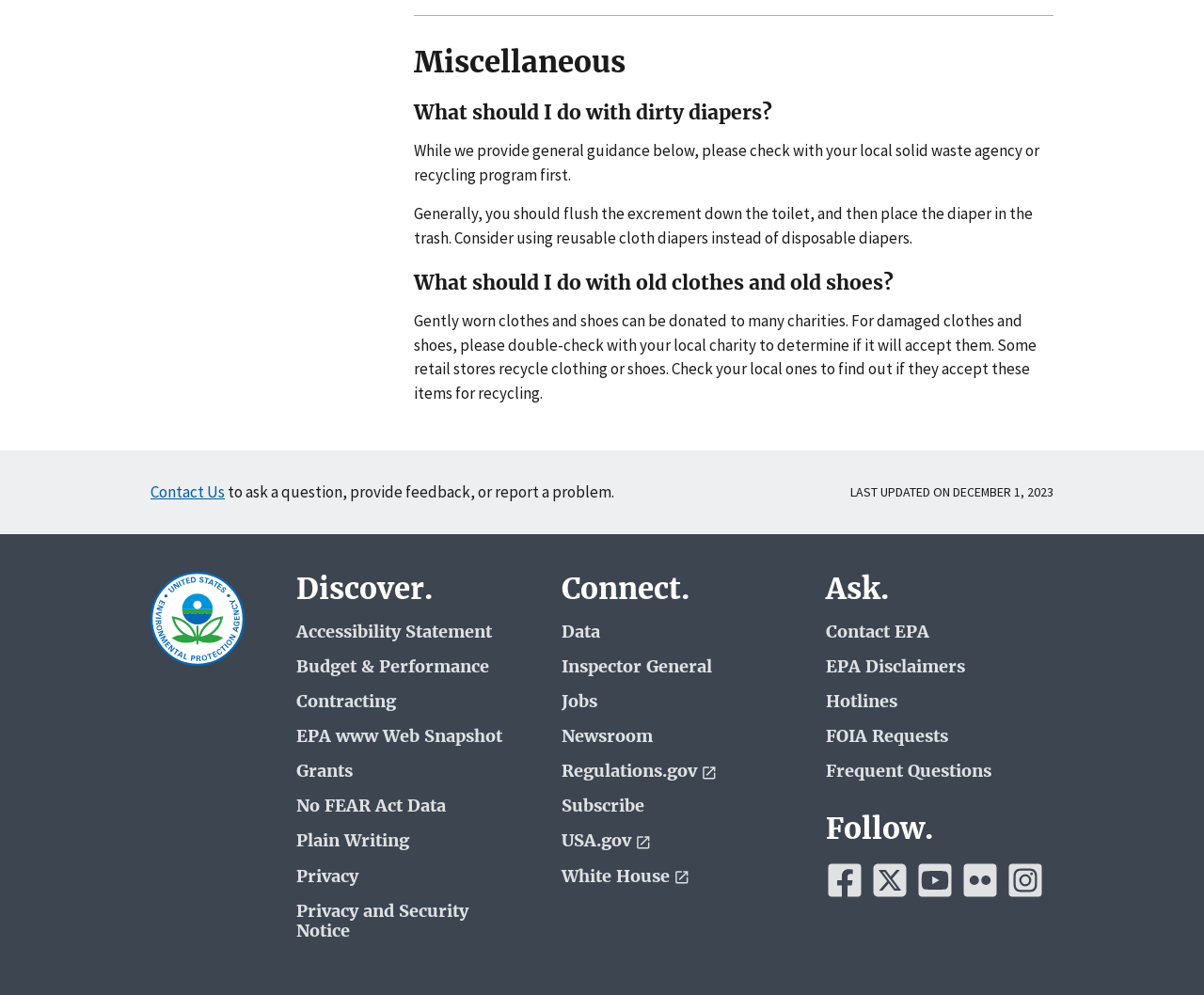Where can I donate gently worn clothes and shoes?
We need a detailed and meticulous answer to the question.

The webpage suggests that gently worn clothes and shoes can be donated to many charities. However, it advises to double-check with the local charity to determine if it will accept damaged clothes and shoes. Some retail stores also recycle clothing or shoes, and it is recommended to check with local ones to find out if they accept these items for recycling.